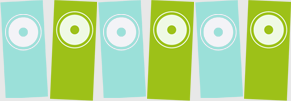What is the purpose of the white rounded circles?
By examining the image, provide a one-word or phrase answer.

To create a visually appealing effect